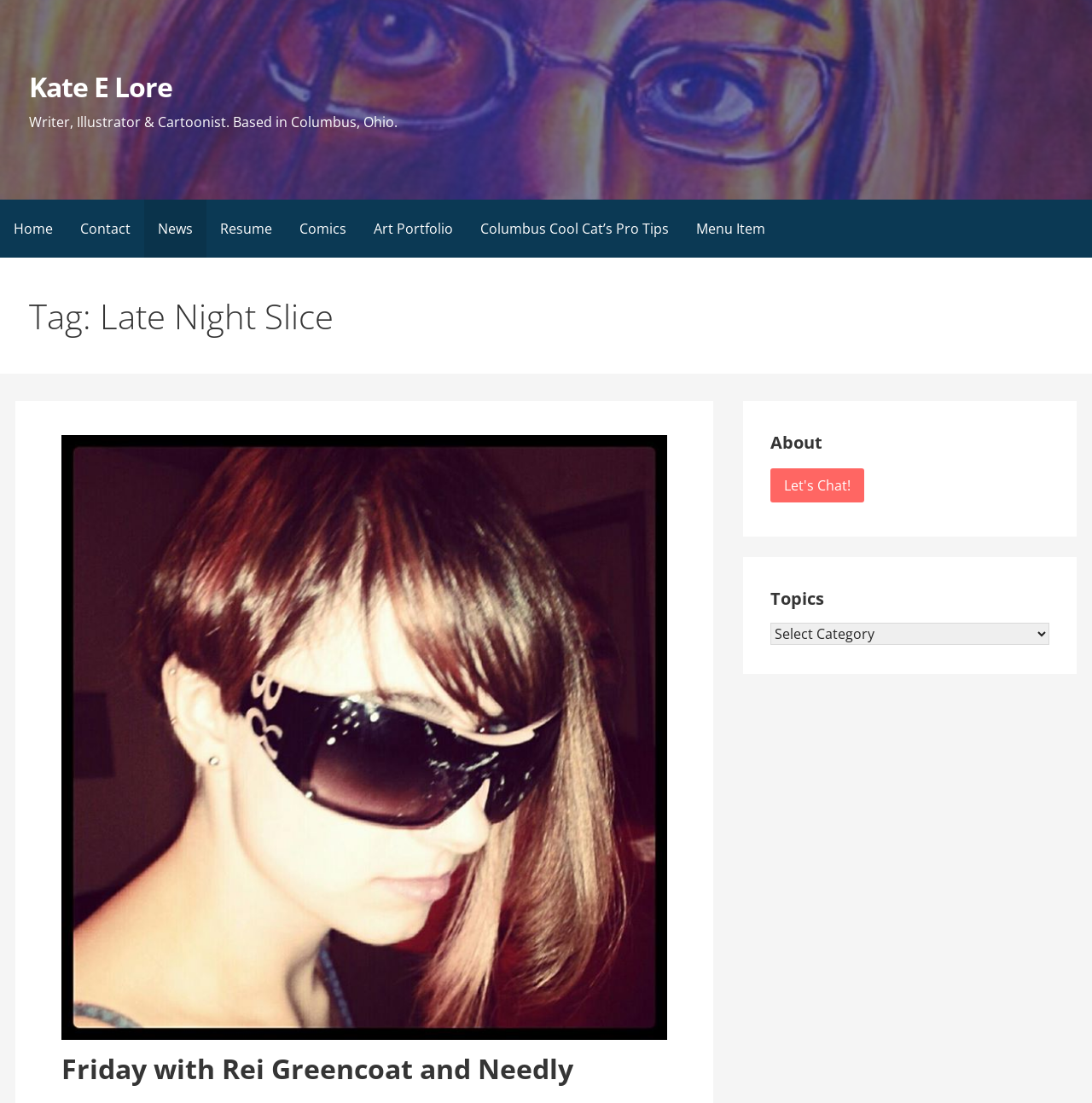Find the bounding box coordinates of the element to click in order to complete the given instruction: "go to home page."

[0.0, 0.181, 0.061, 0.233]